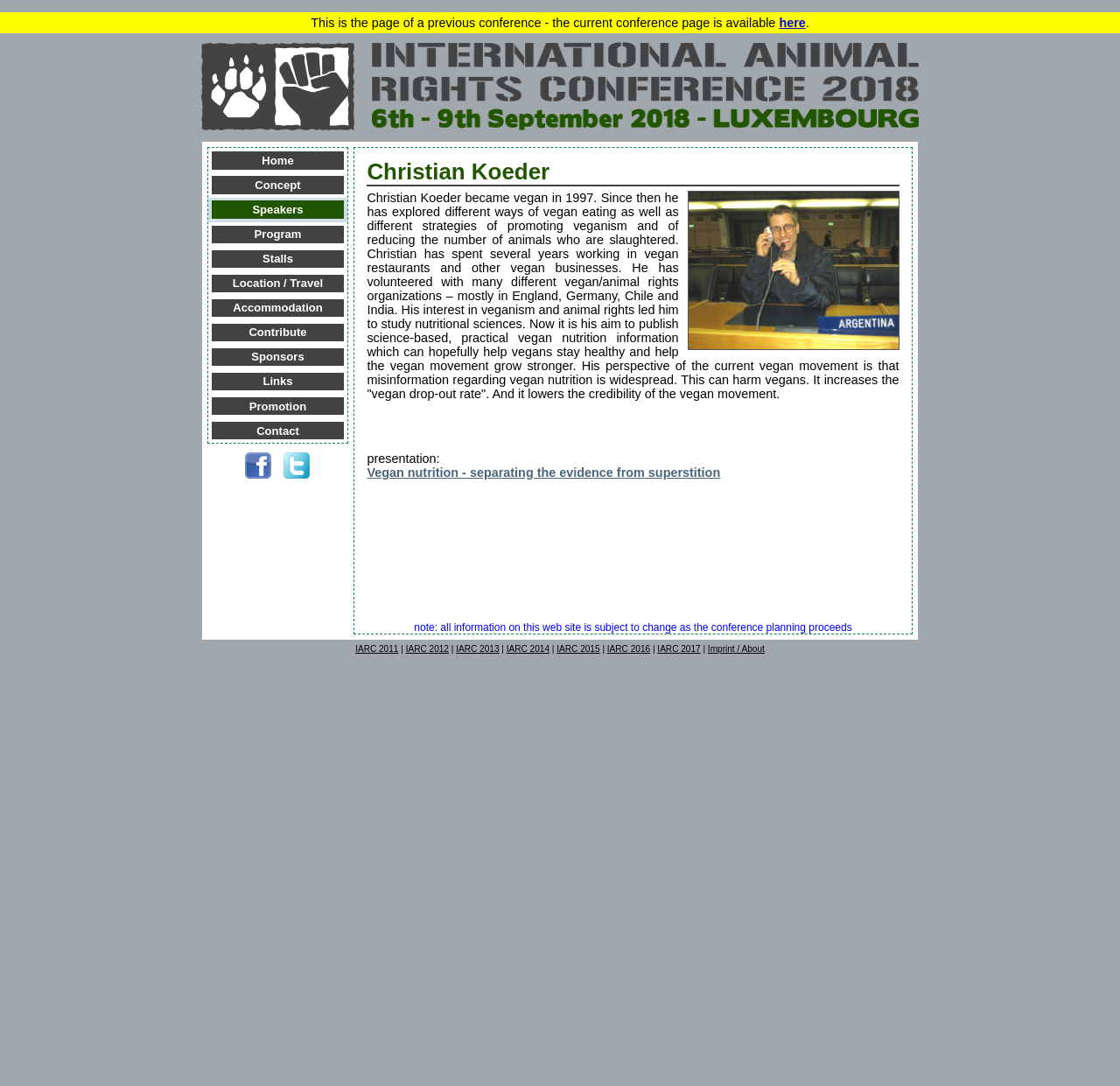Locate the bounding box coordinates of the element to click to perform the following action: 'visit the Home page'. The coordinates should be given as four float values between 0 and 1, in the form of [left, top, right, bottom].

[0.189, 0.14, 0.307, 0.156]